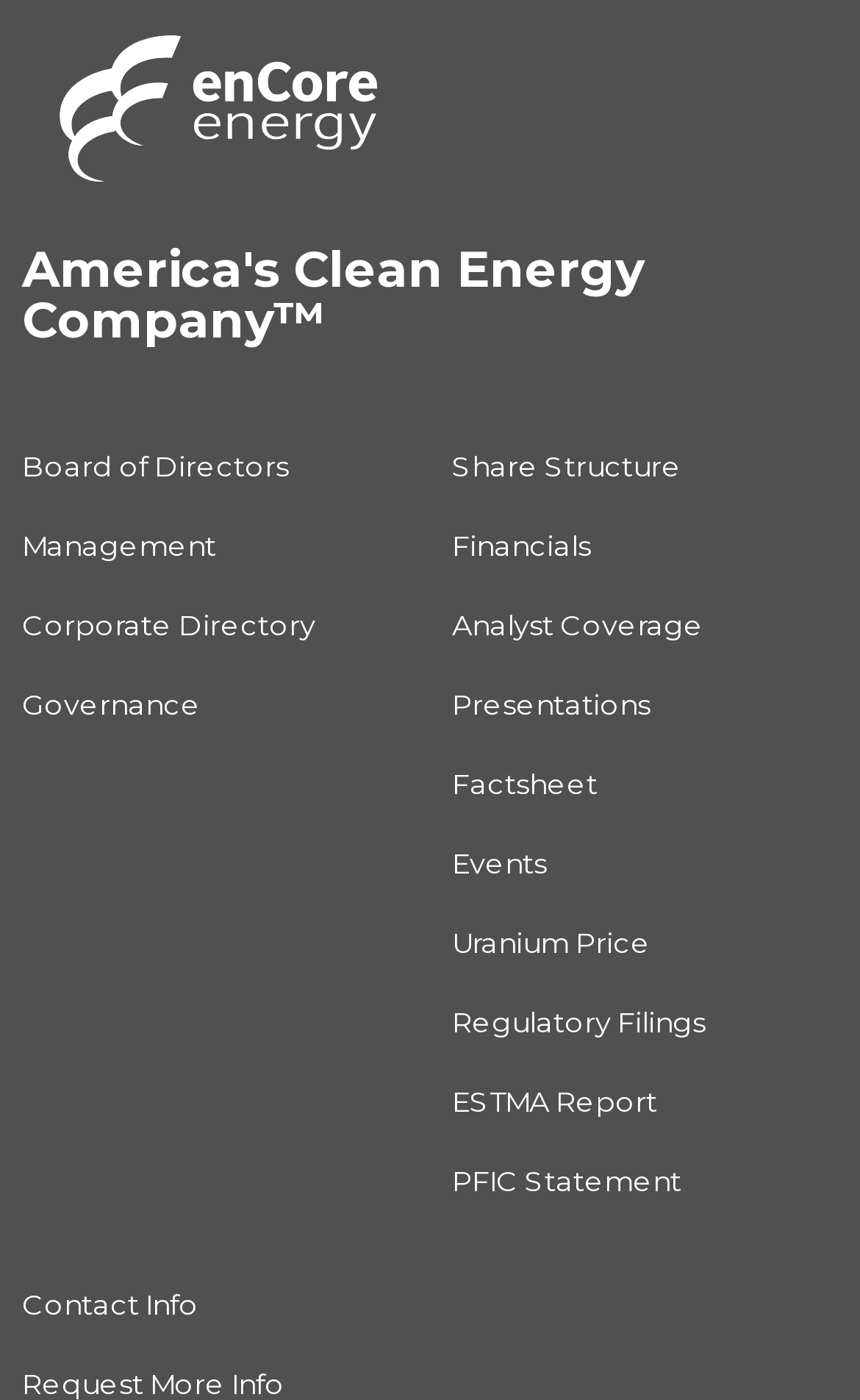Identify the bounding box coordinates of the section to be clicked to complete the task described by the following instruction: "Check Share Structure". The coordinates should be four float numbers between 0 and 1, formatted as [left, top, right, bottom].

[0.526, 0.306, 0.974, 0.363]